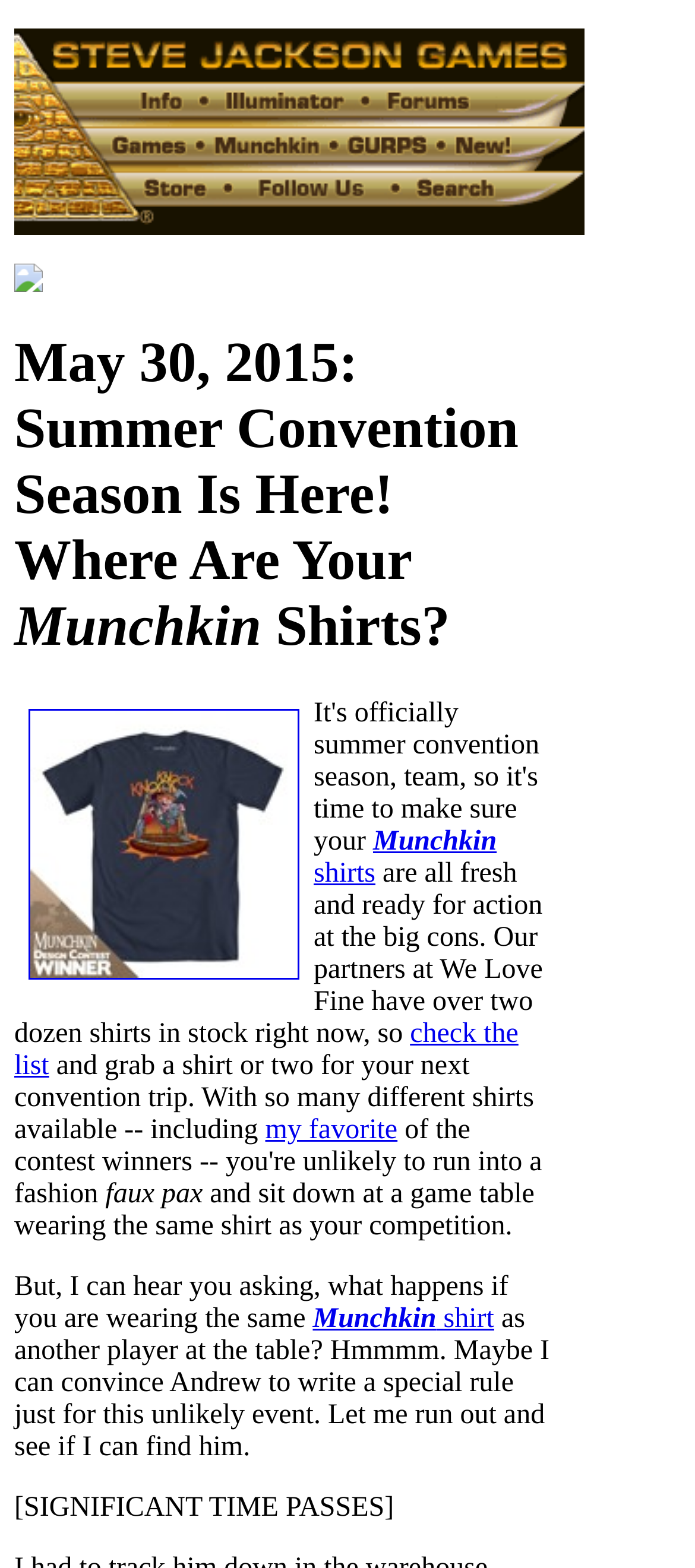Elaborate on the information and visuals displayed on the webpage.

The webpage is about the Daily Illuminator, specifically focusing on the summer convention season and Munchkin shirts. At the top left of the page, there is a site navigation image from Steve Jackson Games. Next to it, there is a small, unidentified image. 

Below these images, there is a heading that reads "May 30, 2015: Summer Convention Season Is Here! Where Are Your Munchkin Shirts?" with an image of shirts to the right of the heading. 

The main content of the page is a block of text that discusses Munchkin shirts being available for purchase at conventions. There are several links within the text, including "Munchkin shirts", "check the list", "my favorite", and "Munchkin shirt", which likely direct users to relevant pages or products. The text also mentions We Love Fine, a partner that has over two dozen shirts in stock. 

Throughout the text, there are humorous and lighthearted comments, such as the possibility of wearing the same shirt as another player at a game table and the idea of convincing Andrew to write a special rule for this scenario. The text ends with a humorous note, "[SIGNIFICANT TIME PASSES]".